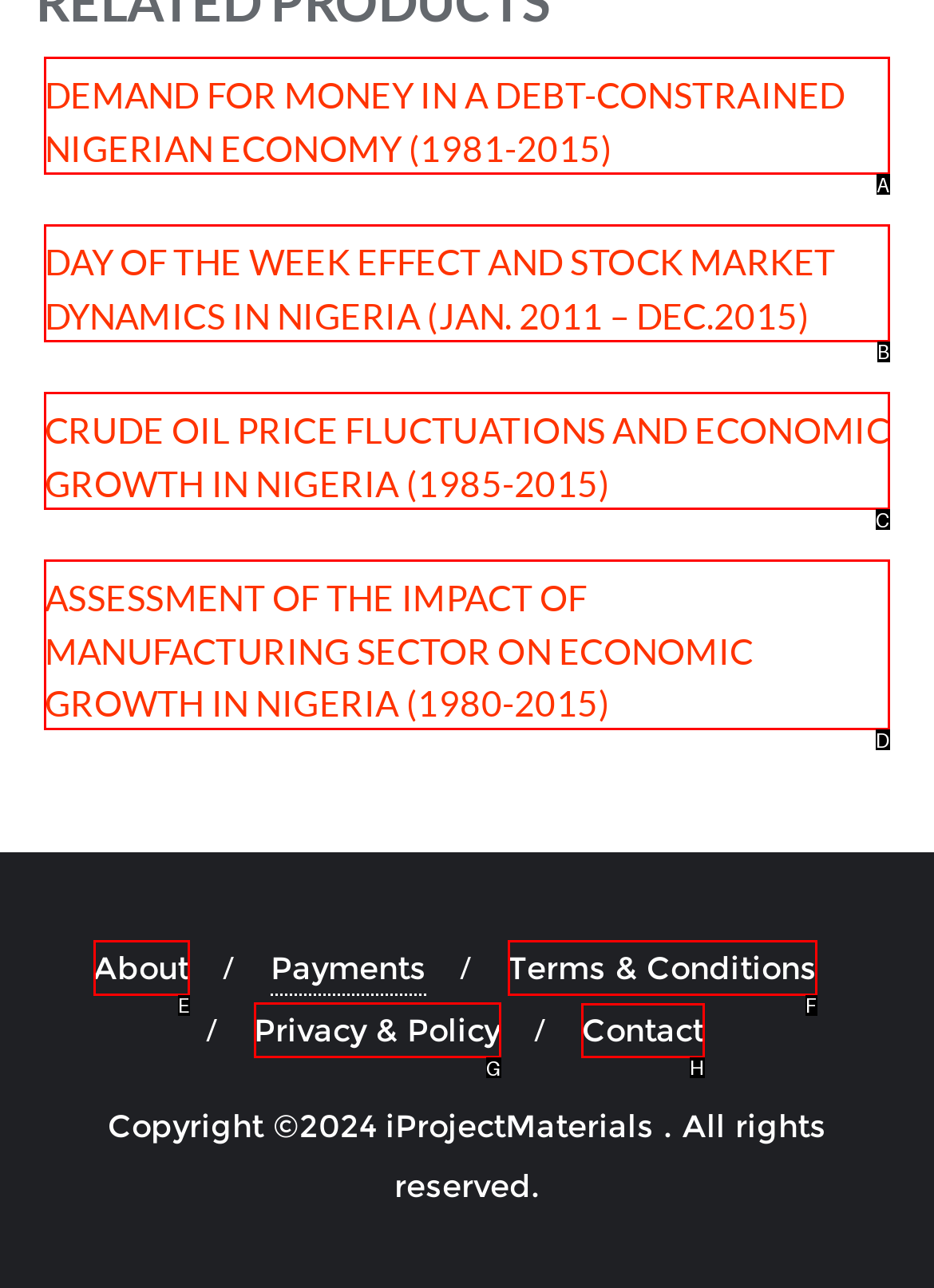Select the correct HTML element to complete the following task: contact the website administrator
Provide the letter of the choice directly from the given options.

H